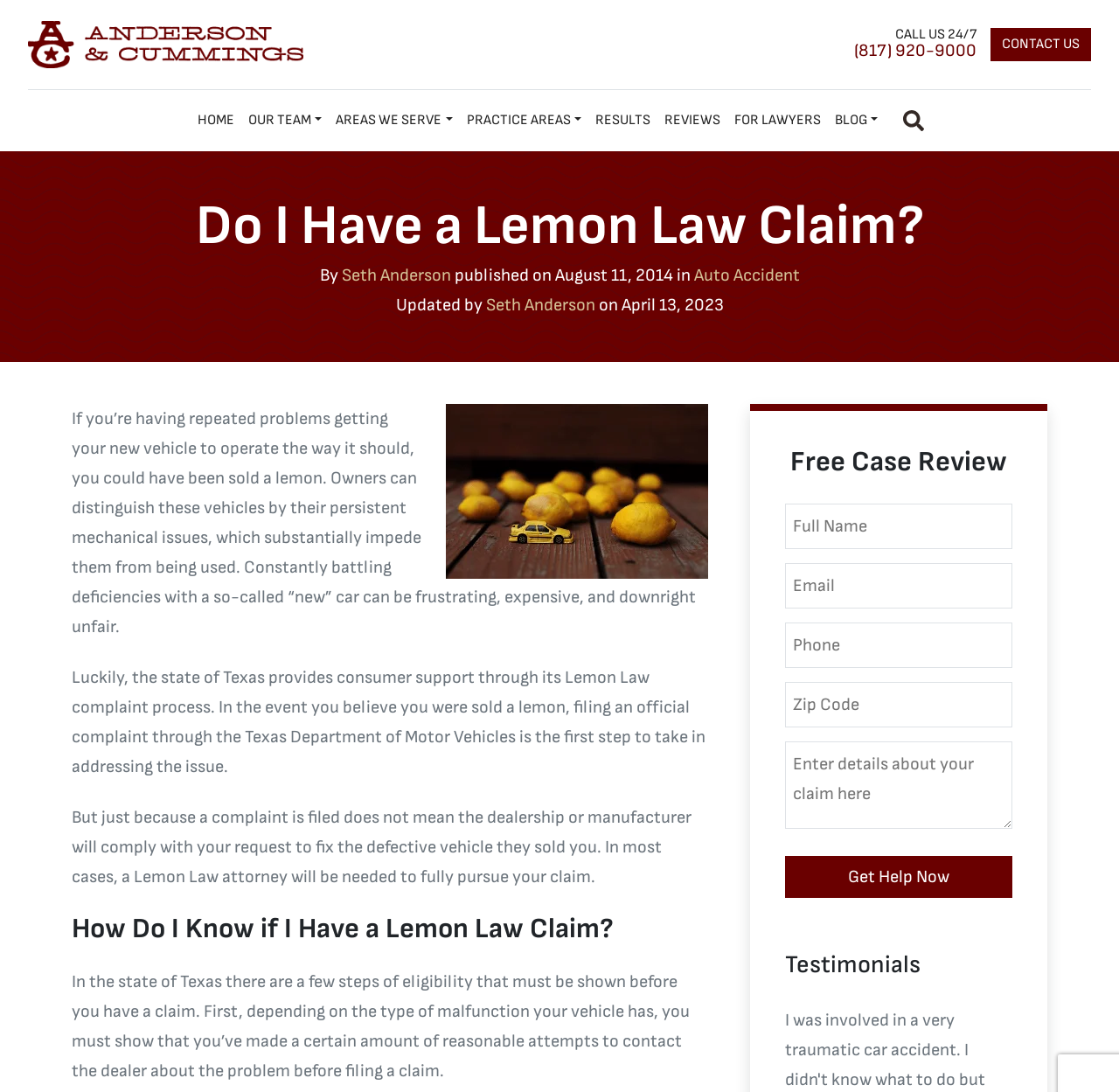Give a one-word or short phrase answer to this question: 
What is required to file a lemon law claim in Texas?

Reasonable attempts to contact the dealer